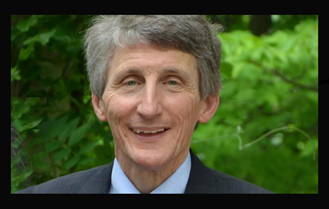Offer a detailed explanation of what is happening in the image.

The image features a professional portrait of a man with light gray hair and a warm smile, set against a lush green background. He is wearing a dark suit with a light blue dress shirt, conveying a sense of approachability and confidence. This image is part of the section dedicated to Ulrich Law, emphasizing expertise in workers' compensation and social security law. The firm has been serving clients since 1978, indicating a long-standing commitment to providing comprehensive legal assistance. The presence of this image complements the message of personal service and dedication to helping injured workers secure the compensation and medical care they deserve.